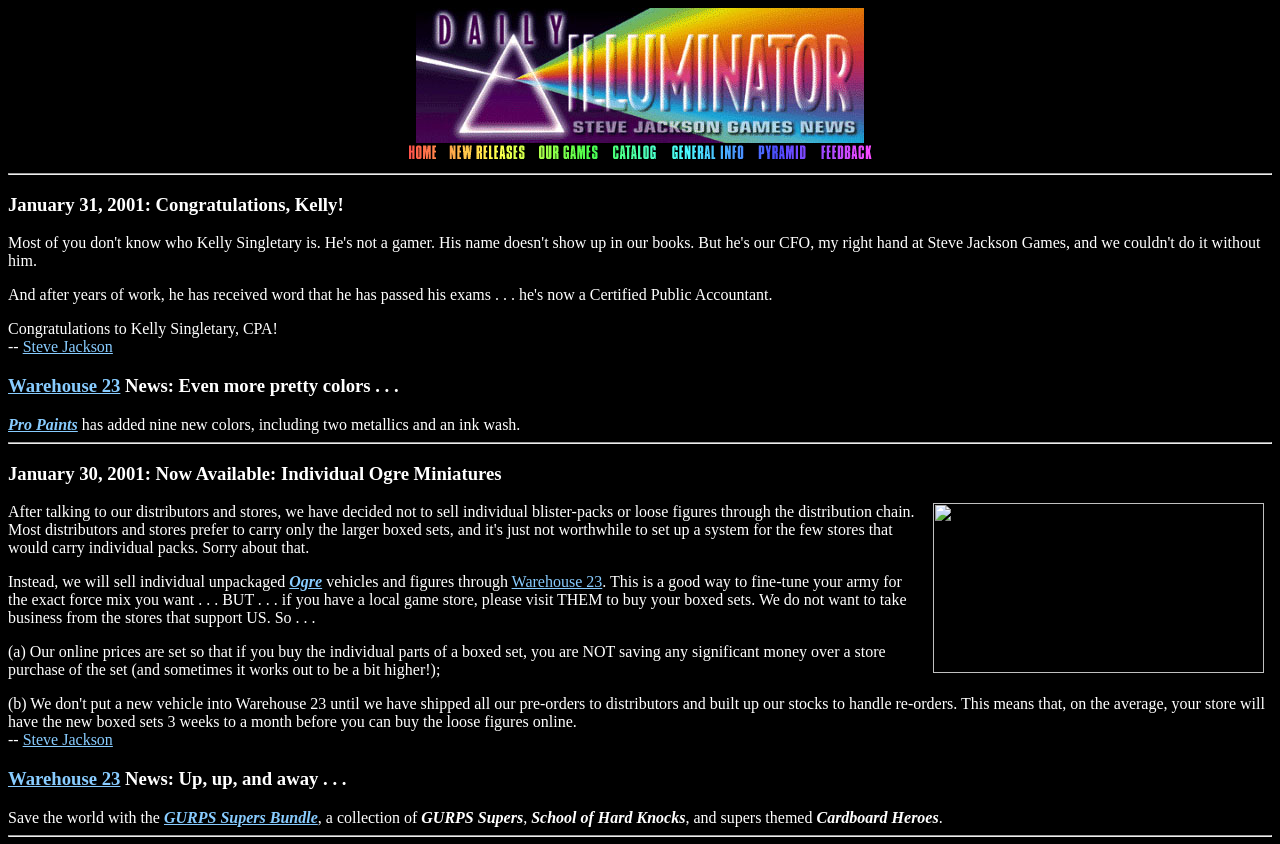Using the webpage screenshot, locate the HTML element that fits the following description and provide its bounding box: "Warehouse 23".

[0.006, 0.91, 0.094, 0.935]